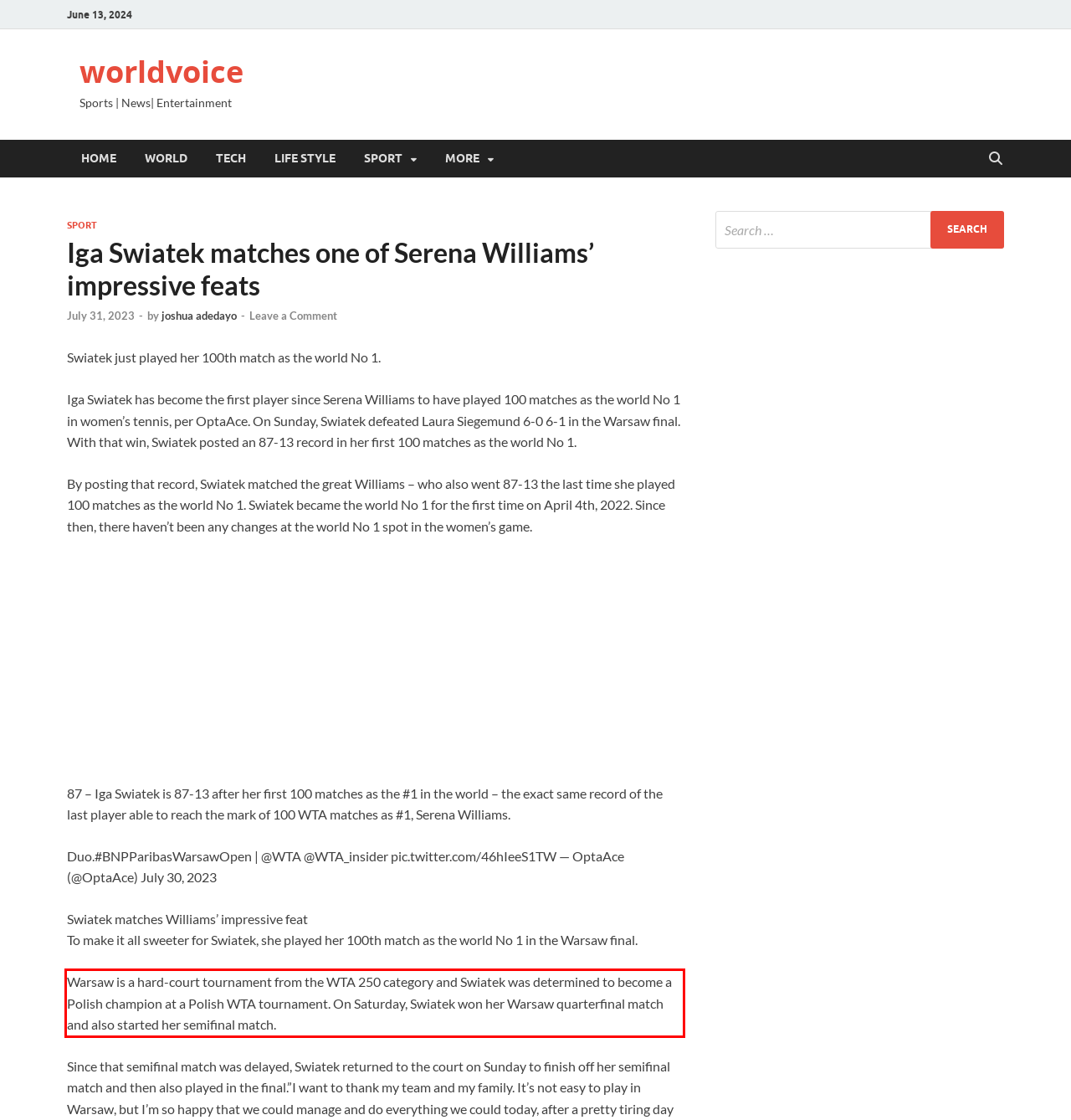Using the provided webpage screenshot, recognize the text content in the area marked by the red bounding box.

Warsaw is a hard-court tournament from the WTA 250 category and Swiatek was determined to become a Polish champion at a Polish WTA tournament. On Saturday, Swiatek won her Warsaw quarterfinal match and also started her semifinal match.